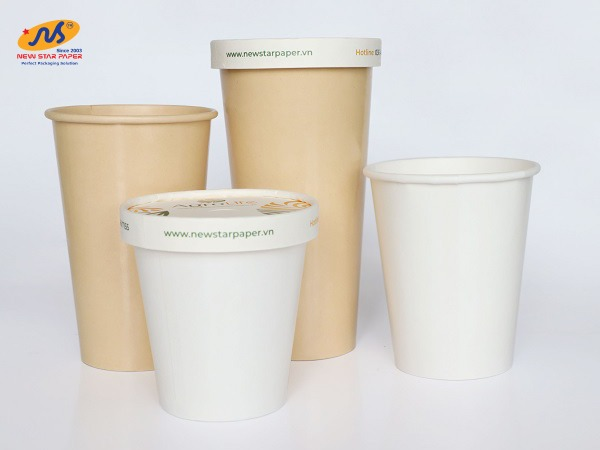Provide a one-word or short-phrase response to the question:
What is the purpose of the PE coating on the cups?

enhancing strength, waterproofing, and insulation